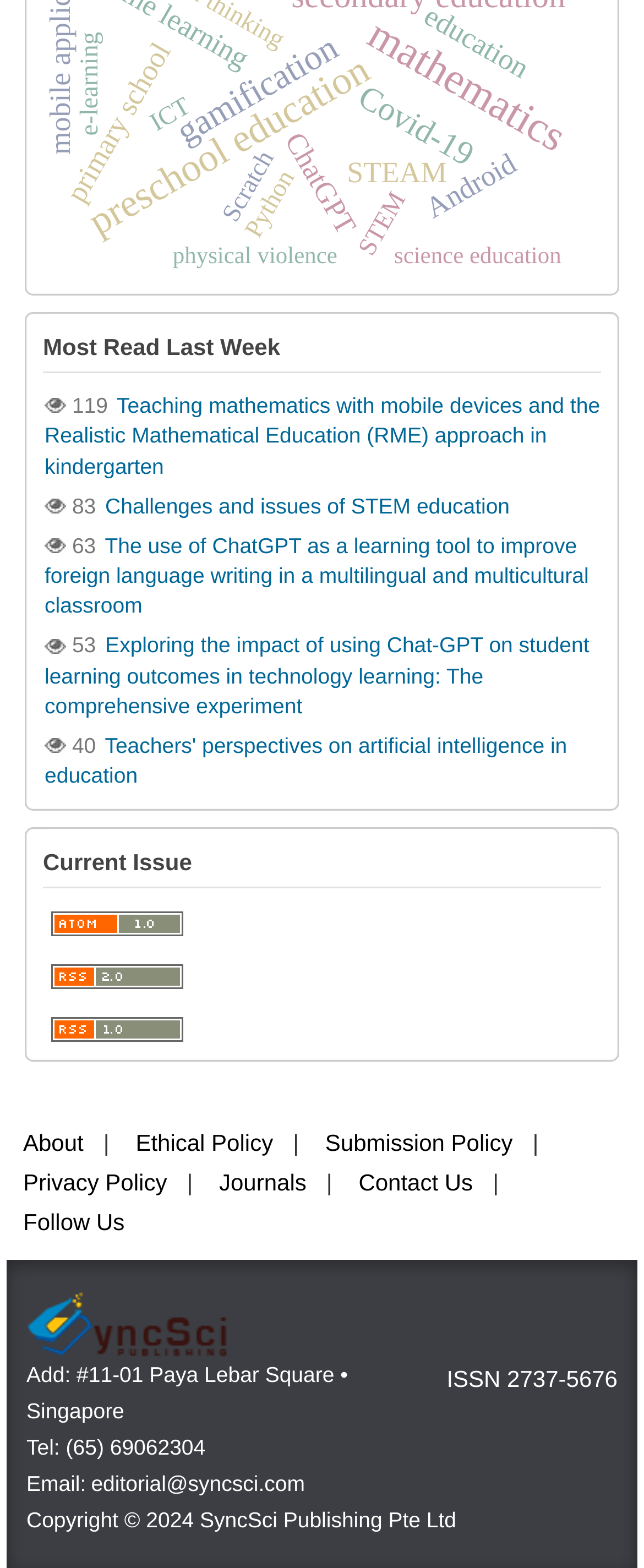Please provide a detailed answer to the question below based on the screenshot: 
What is the email address of the editorial team?

I found the contact information at the bottom of the webpage, and the email address of the editorial team is 'editorial@syncsci.com'.